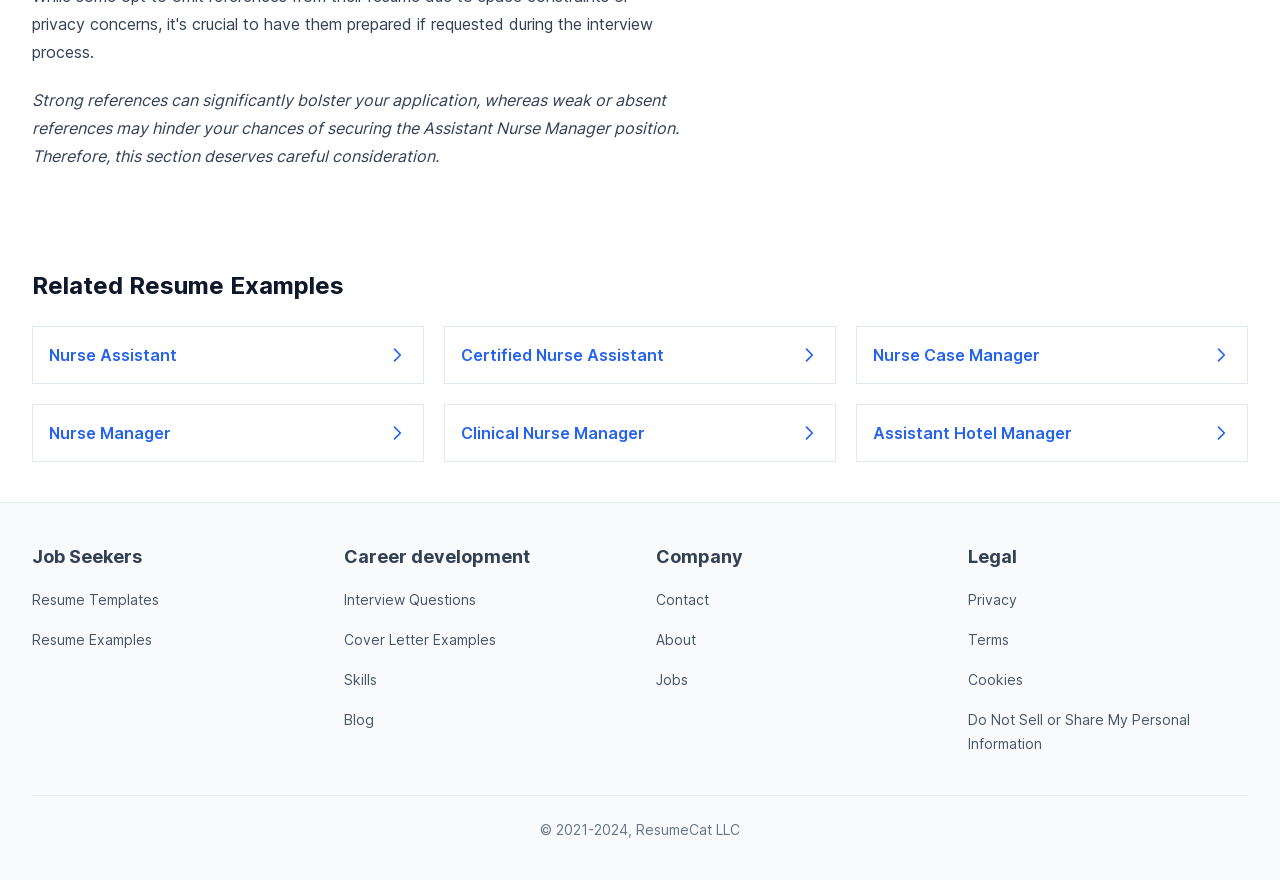Locate the bounding box coordinates of the segment that needs to be clicked to meet this instruction: "Explore Interview Questions".

[0.269, 0.672, 0.372, 0.691]